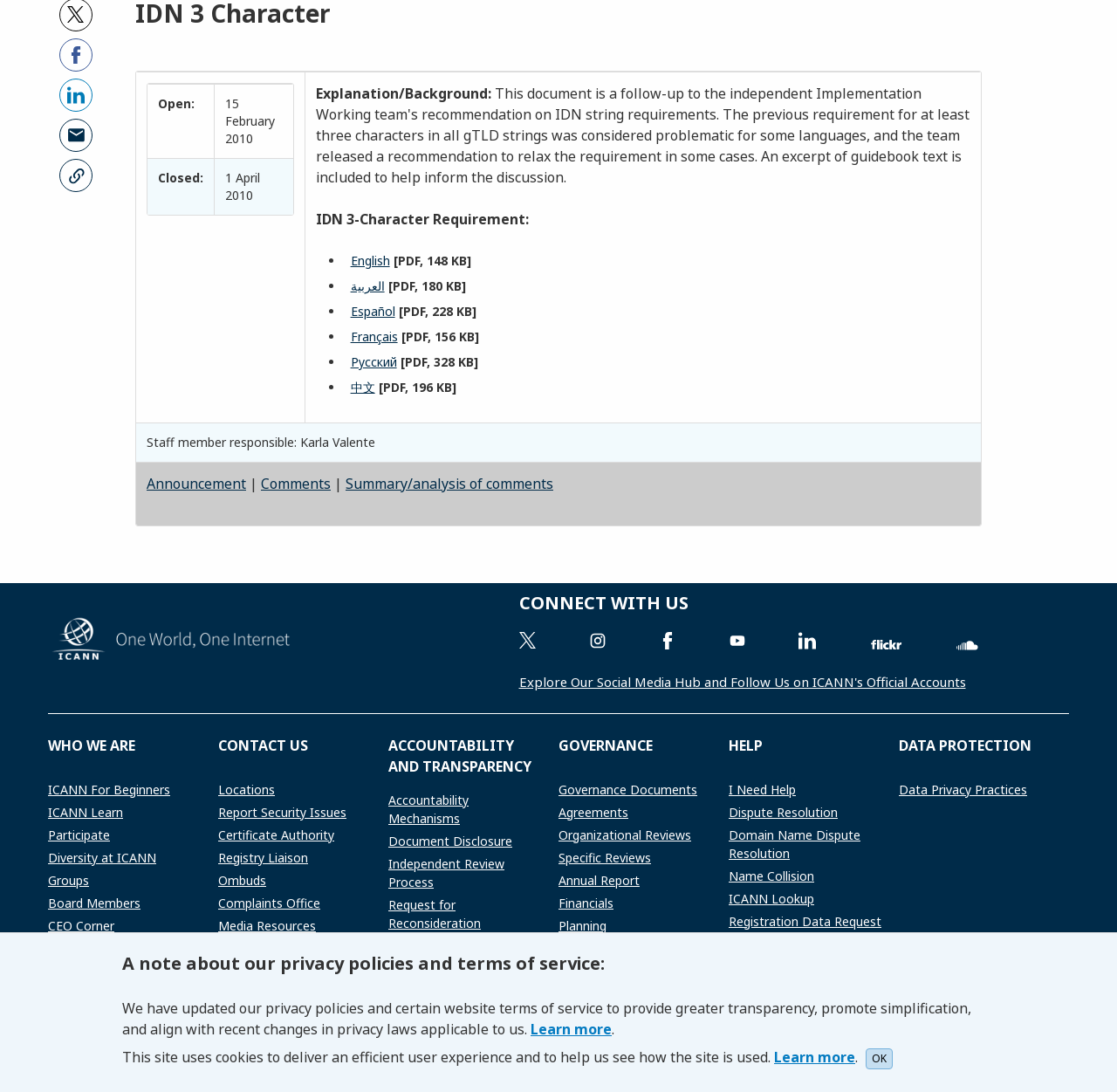Bounding box coordinates are specified in the format (top-left x, top-left y, bottom-right x, bottom-right y). All values are floating point numbers bounded between 0 and 1. Please provide the bounding box coordinate of the region this sentence describes: Domain Name Dispute Resolution

[0.652, 0.268, 0.77, 0.3]